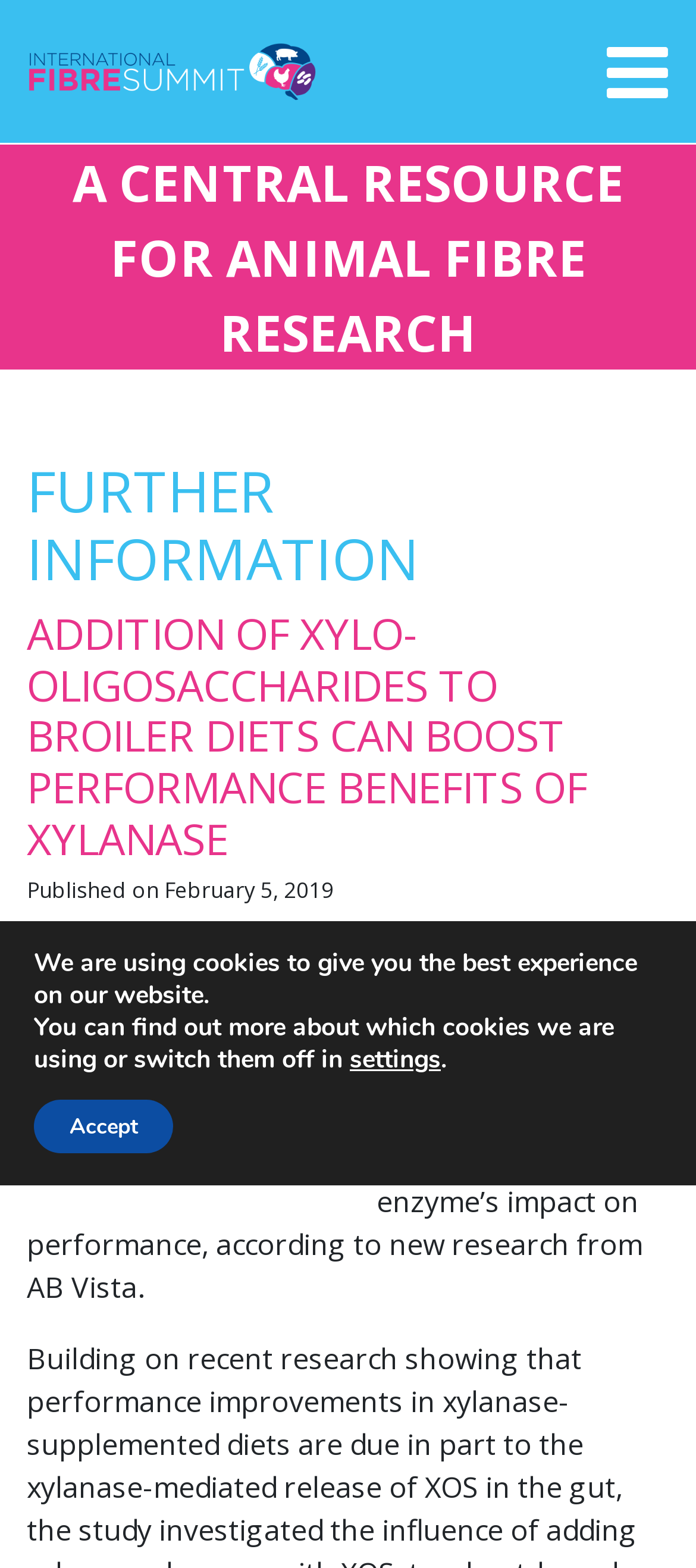Please provide a one-word or phrase answer to the question: 
When was the research published?

February 5, 2019